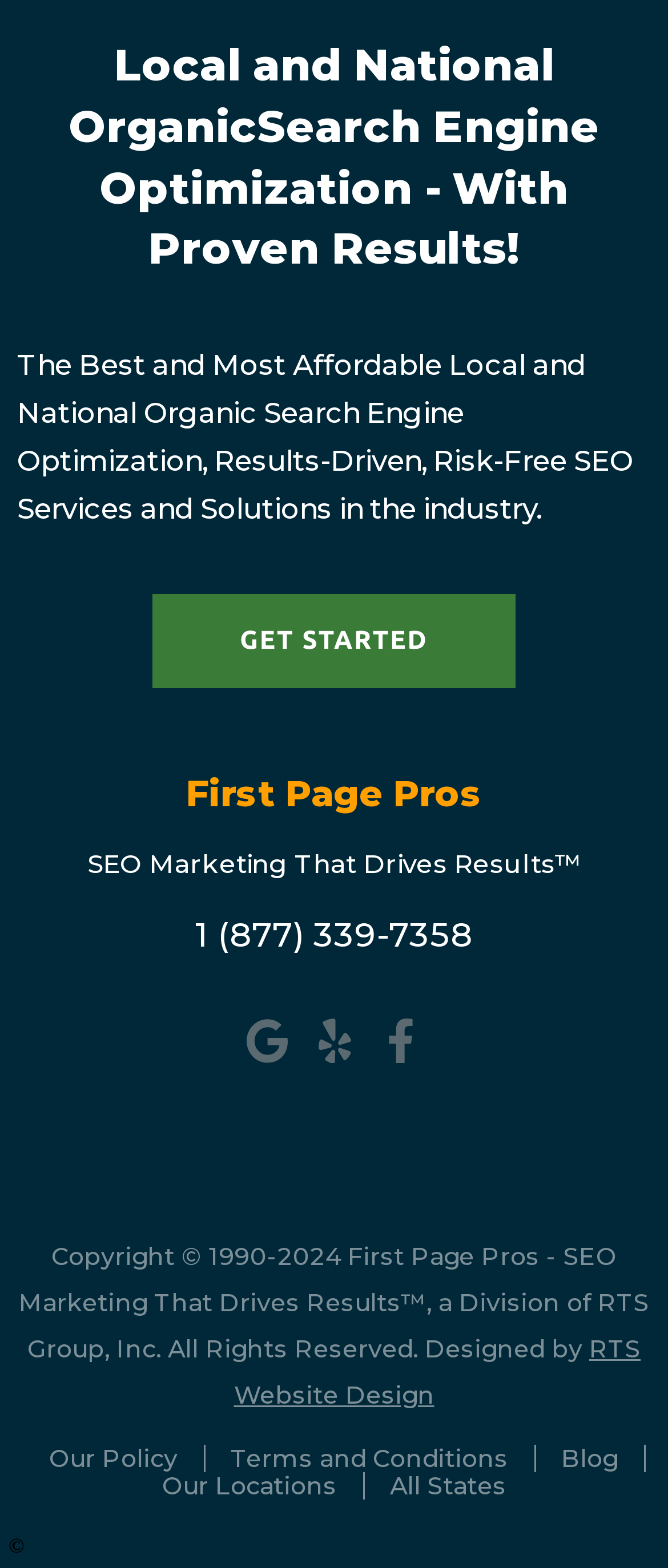Provide the bounding box coordinates in the format (top-left x, top-left y, bottom-right x, bottom-right y). All values are floating point numbers between 0 and 1. Determine the bounding box coordinate of the UI element described as: RTS Website Design

[0.35, 0.85, 0.959, 0.899]